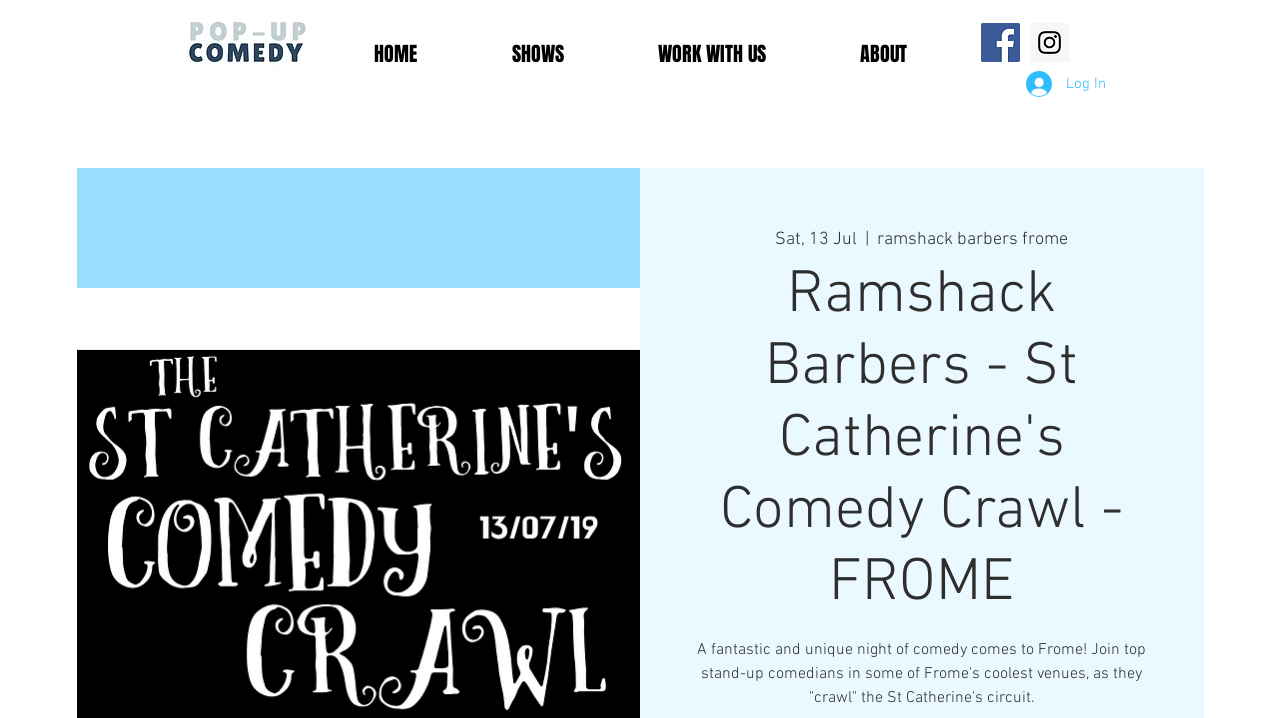Given the description: "aria-label="Instagram Social Icon"", determine the bounding box coordinates of the UI element. The coordinates should be formatted as four float numbers between 0 and 1, [left, top, right, bottom].

[0.805, 0.032, 0.835, 0.086]